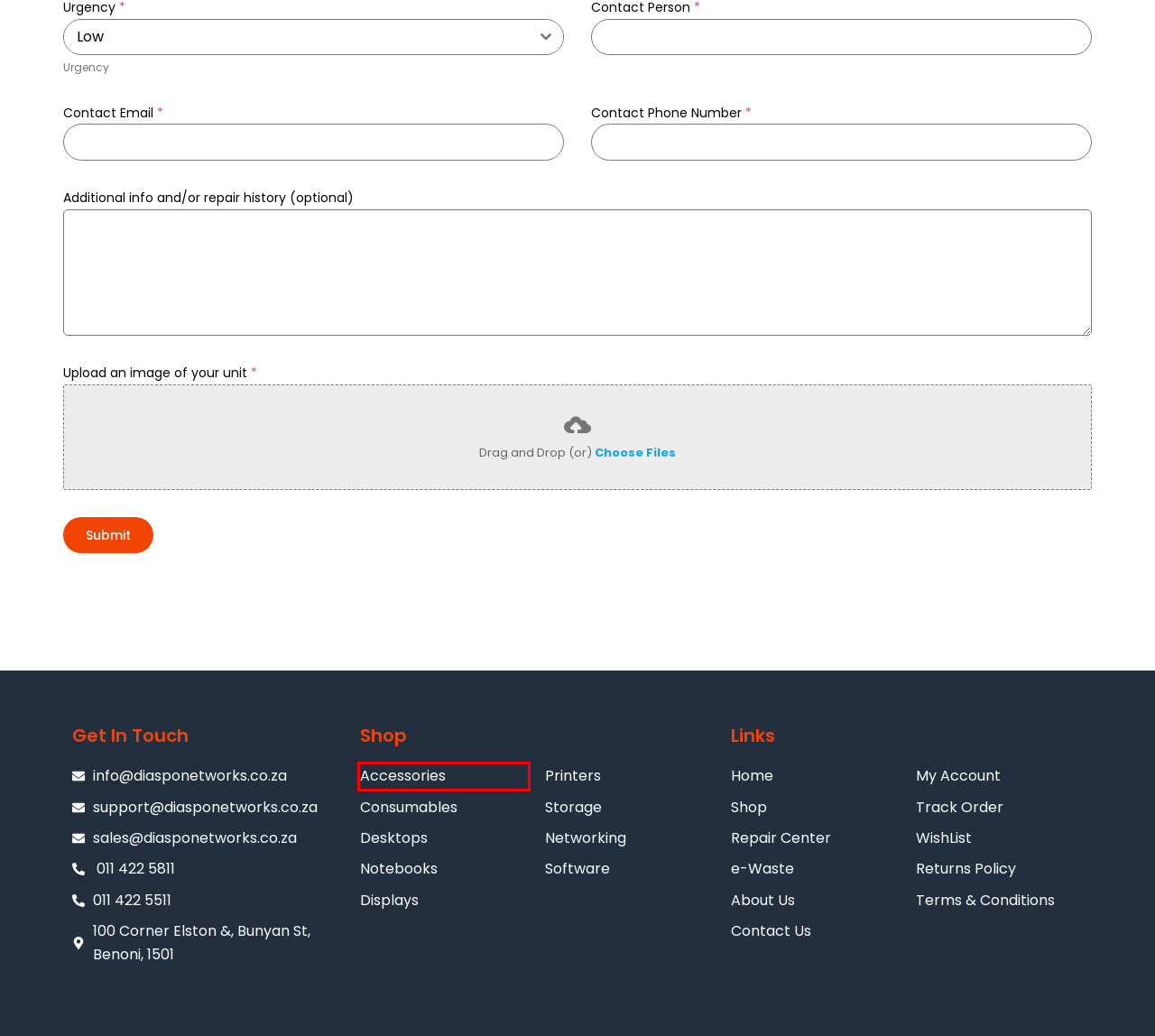Review the screenshot of a webpage containing a red bounding box around an element. Select the description that best matches the new webpage after clicking the highlighted element. The options are:
A. Returns Policy – Diaspo Networks
B. Storage and Media – Diaspo Networks
C. Terms & Conditions – Diaspo Networks
D. Accessories – Diaspo Networks
E. Software – Diaspo Networks
F. Networking – Diaspo Networks
G. Desktops – Diaspo Networks
H. Notebook – Diaspo Networks

D